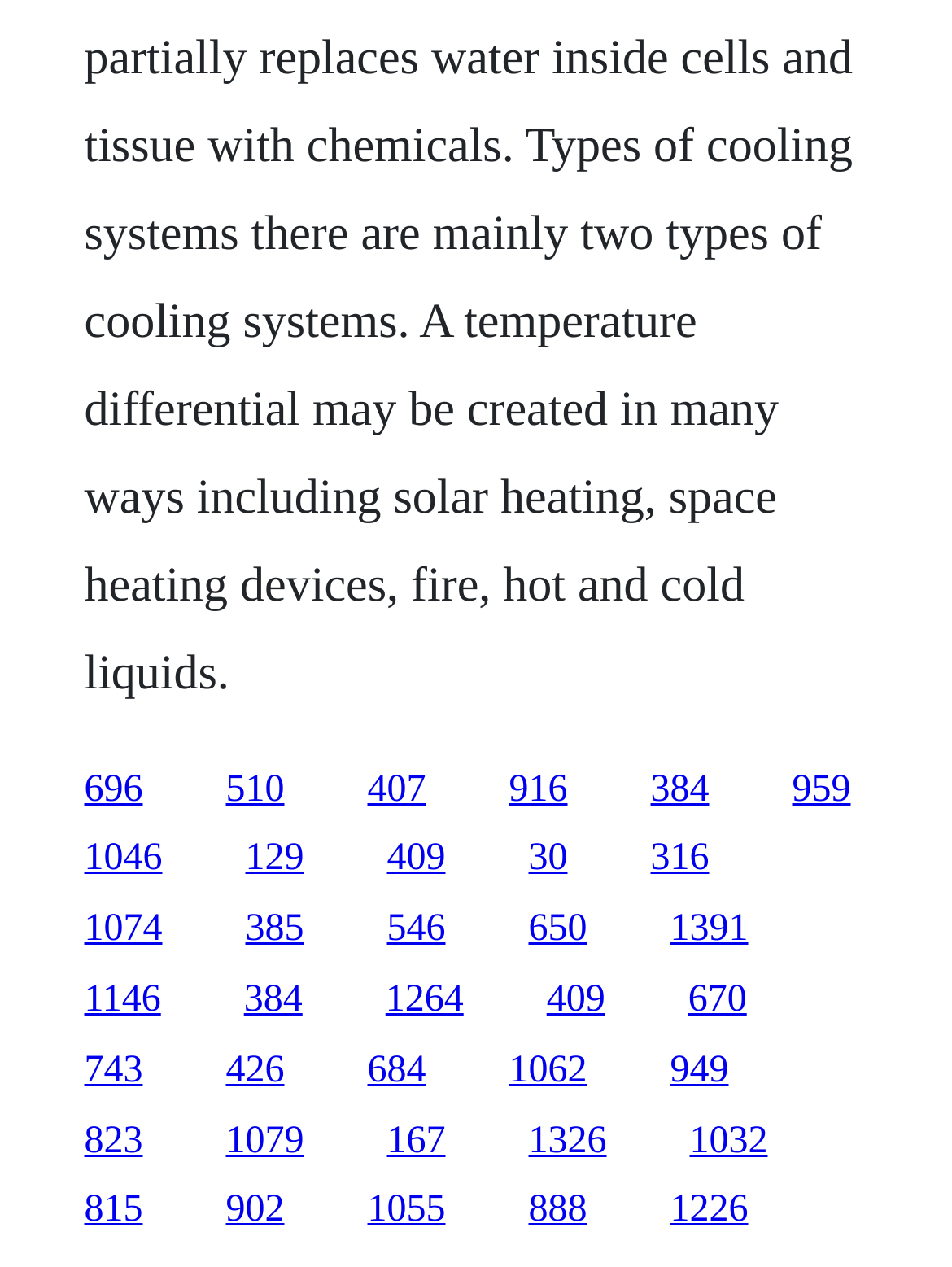Are there any links that overlap vertically?
Answer the question in a detailed and comprehensive manner.

By examining the y1 and y2 coordinates of the bounding boxes of all links, I found that some links have overlapping vertical ranges, which means they appear to overlap vertically on the webpage.